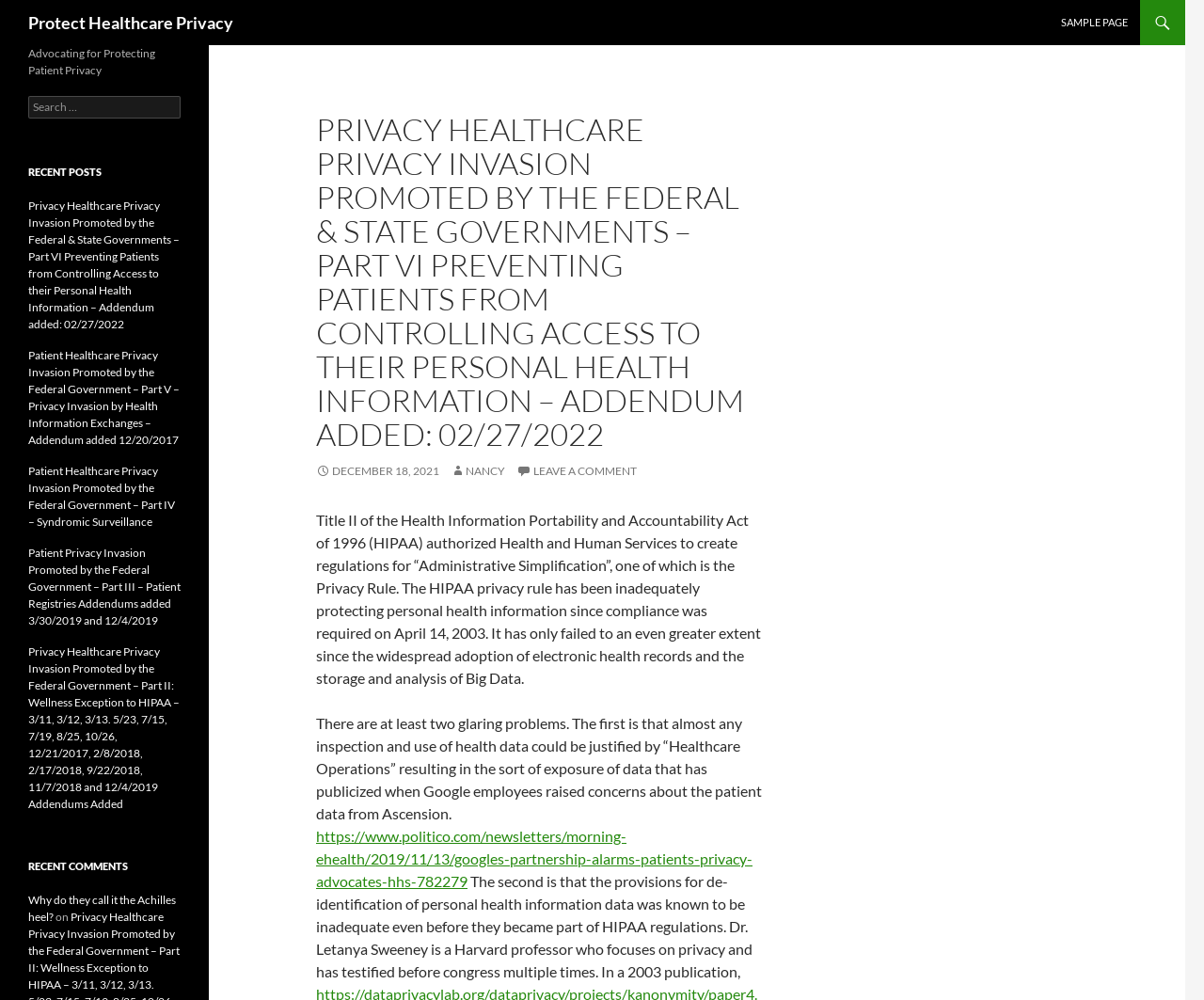From the details in the image, provide a thorough response to the question: What is the purpose of the HIPAA privacy rule?

The HIPAA privacy rule was created to simplify administrative tasks, but it has failed to adequately protect personal health information, leading to exposure of data and invasion of patient privacy.